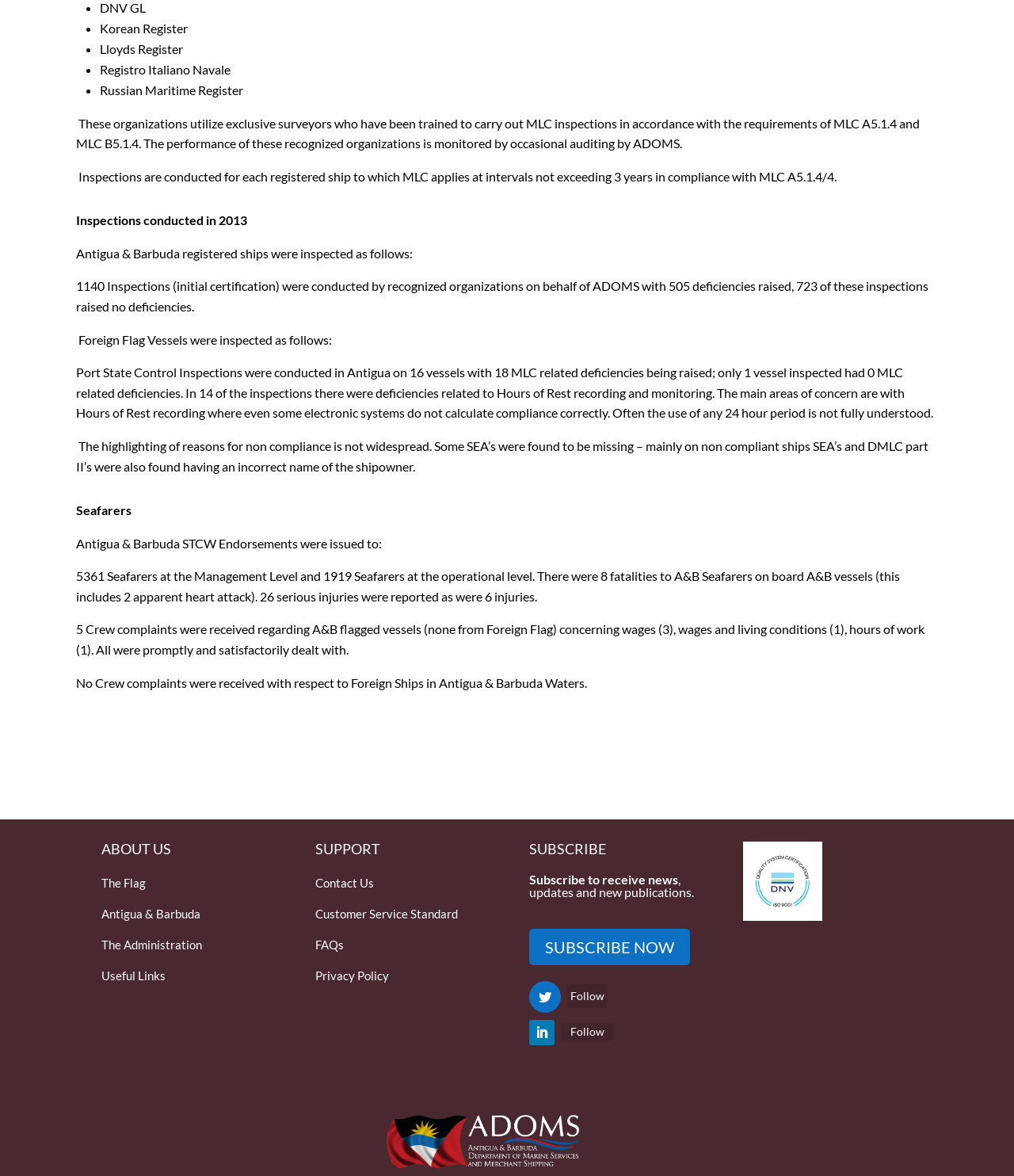What is the heading above the links 'The Flag', 'Antigua & Barbuda', and 'The Administration'?
Based on the visual content, answer with a single word or a brief phrase.

ABOUT US